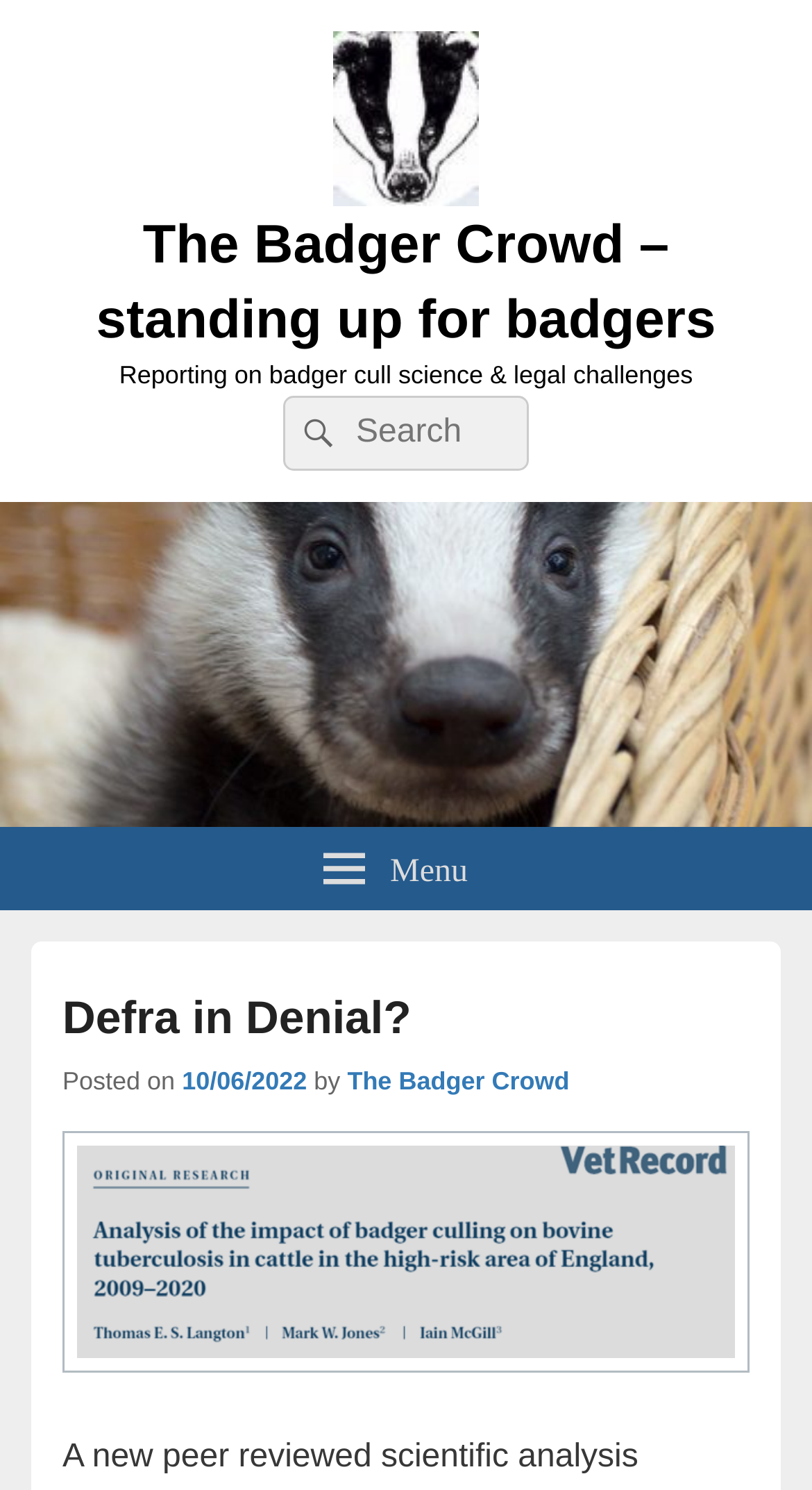Locate the bounding box coordinates of the UI element described by: "The Badger Crowd". Provide the coordinates as four float numbers between 0 and 1, formatted as [left, top, right, bottom].

[0.428, 0.716, 0.701, 0.736]